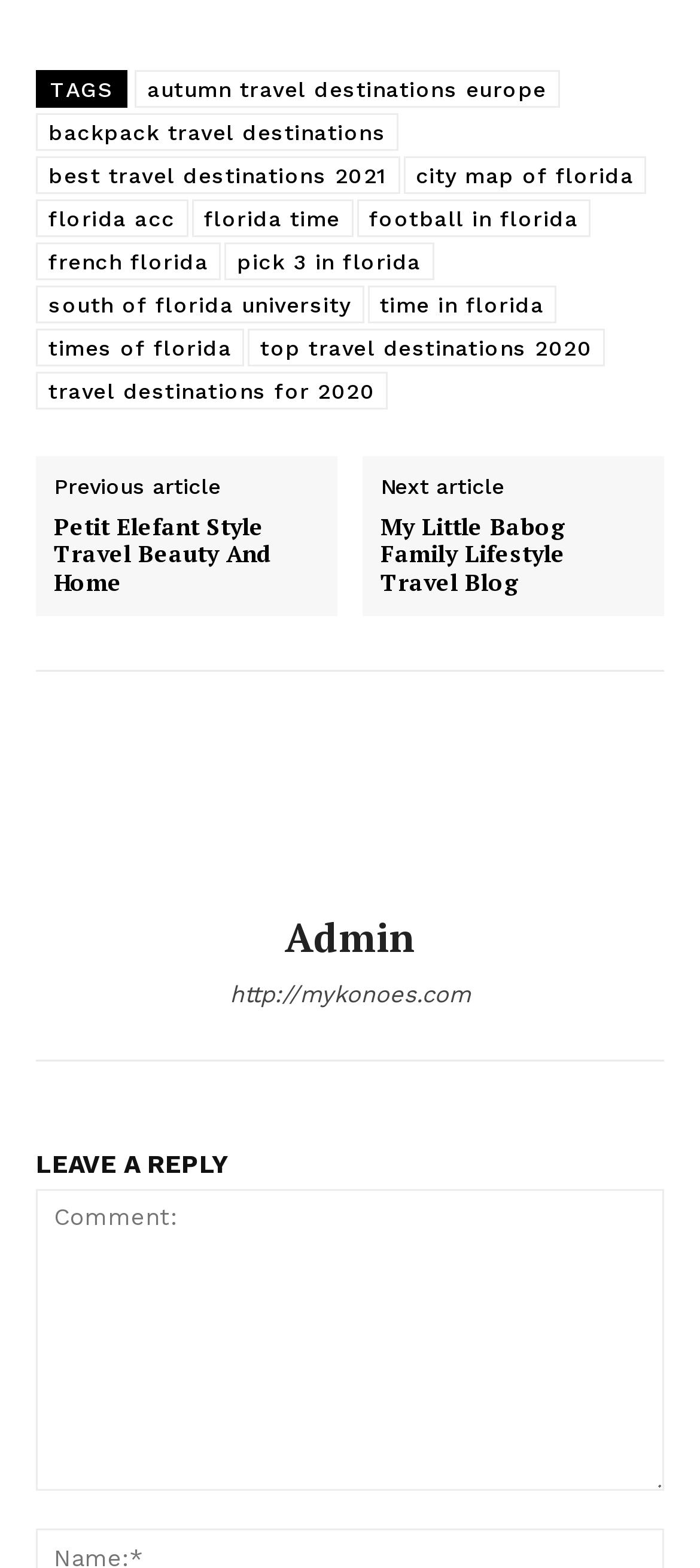From the webpage screenshot, identify the region described by Website terms. Provide the bounding box coordinates as (top-left x, top-left y, bottom-right x, bottom-right y), with each value being a floating point number between 0 and 1.

None